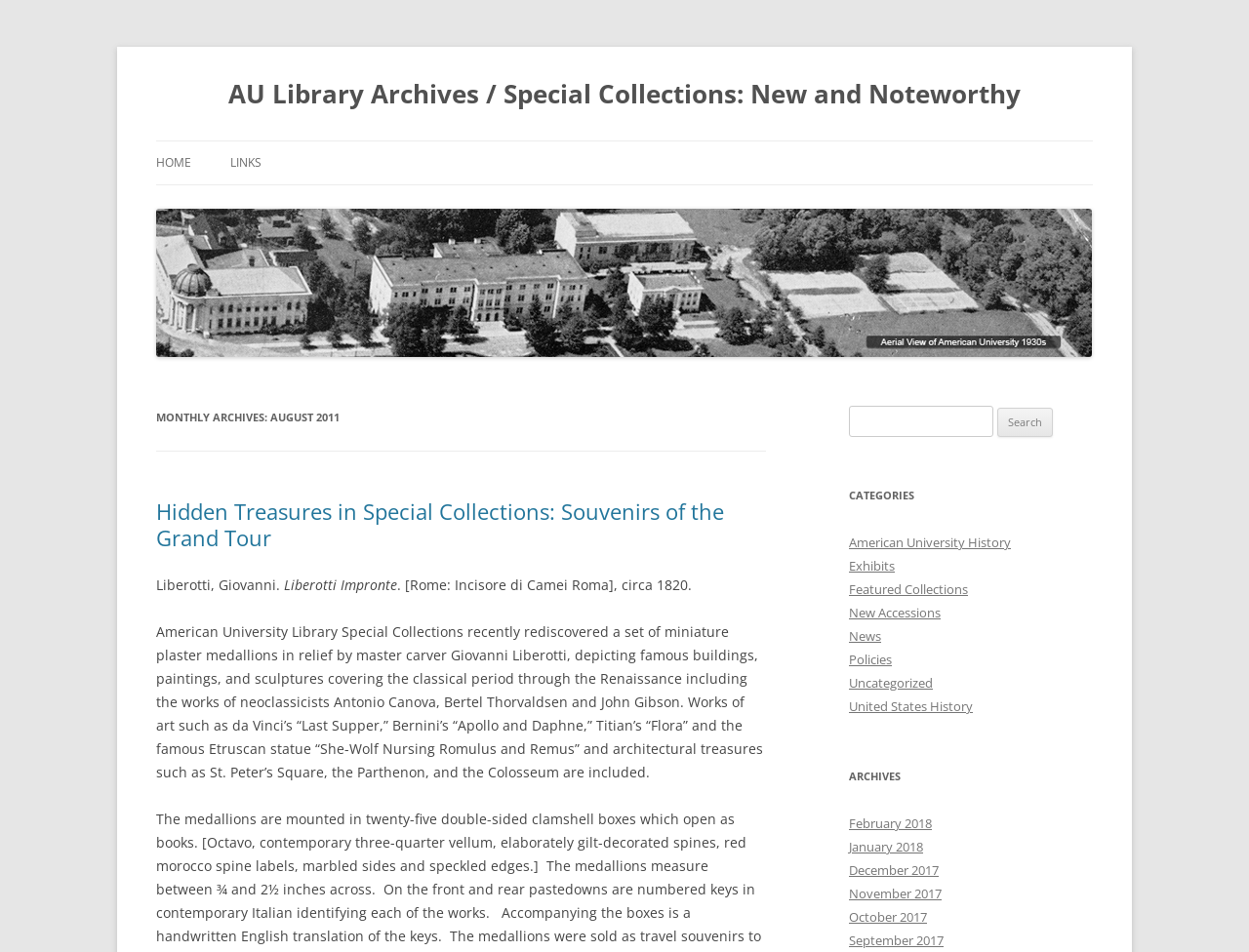Identify the bounding box coordinates for the UI element described as follows: "September 2017". Ensure the coordinates are four float numbers between 0 and 1, formatted as [left, top, right, bottom].

[0.68, 0.979, 0.755, 0.997]